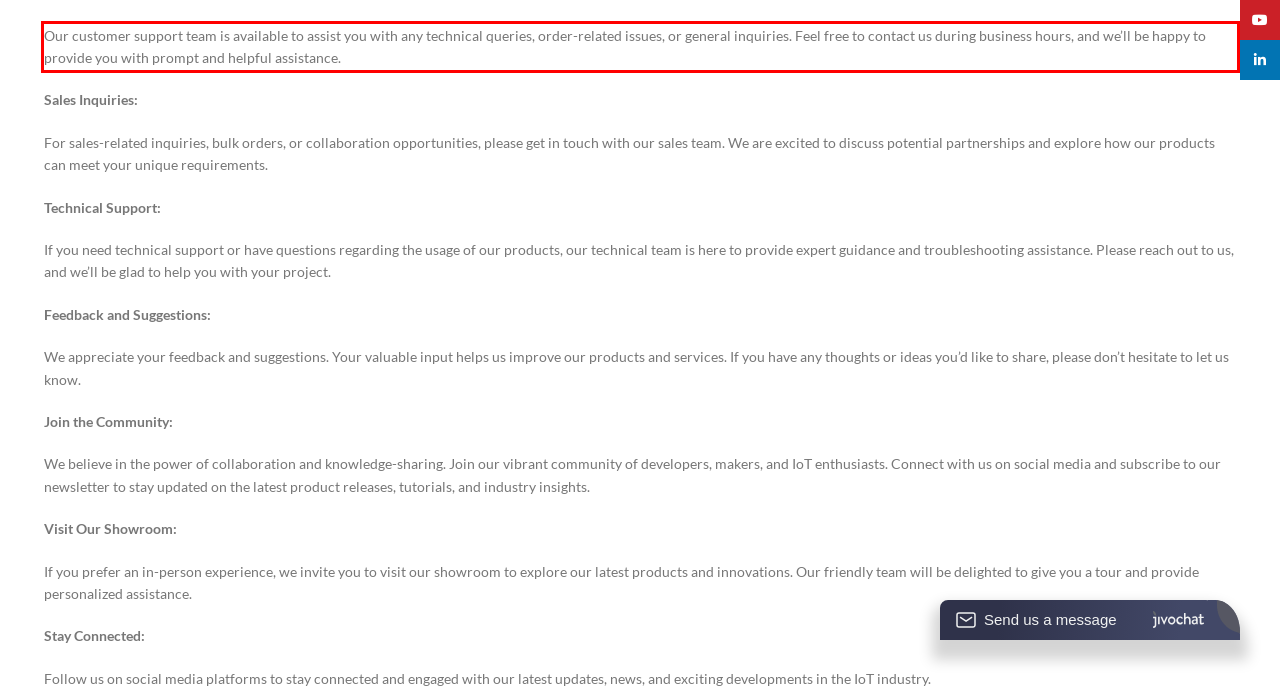Please identify and extract the text from the UI element that is surrounded by a red bounding box in the provided webpage screenshot.

Our customer support team is available to assist you with any technical queries, order-related issues, or general inquiries. Feel free to contact us during business hours, and we’ll be happy to provide you with prompt and helpful assistance.